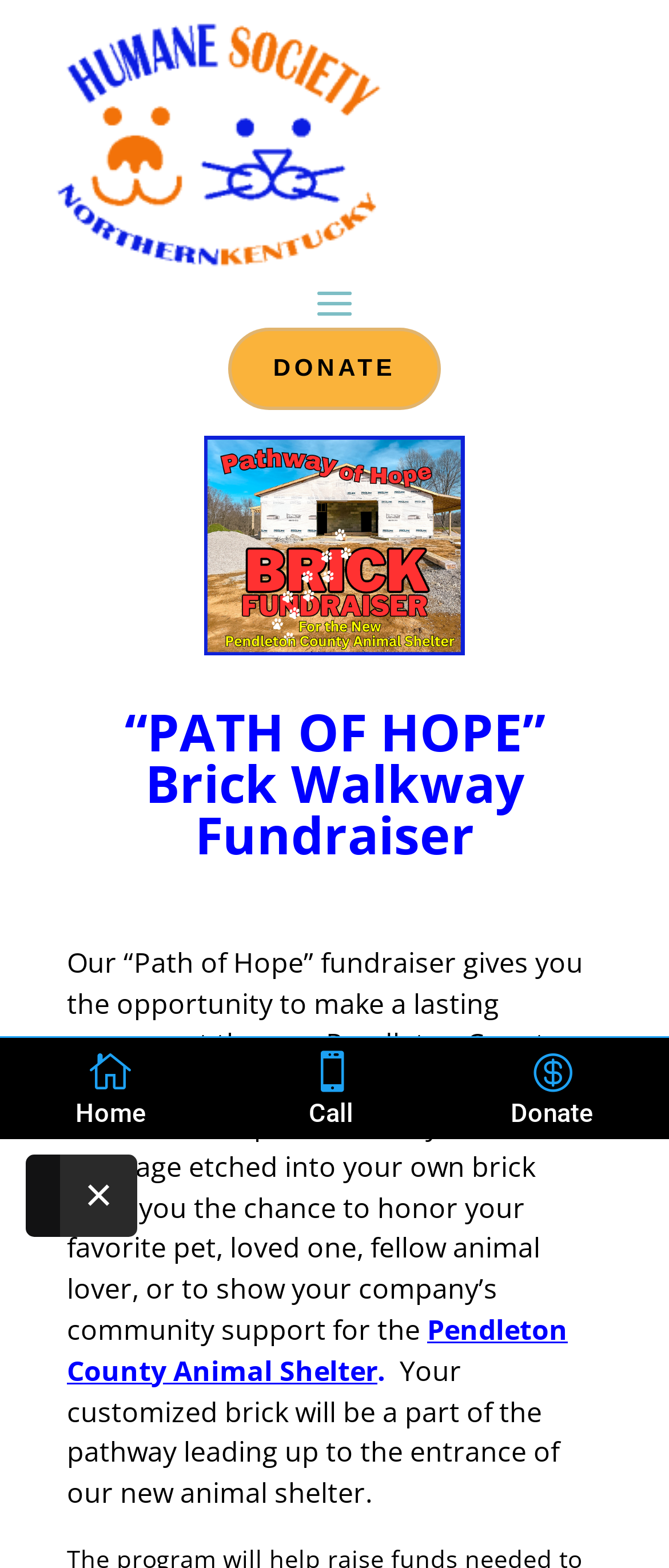Determine the bounding box coordinates for the area you should click to complete the following instruction: "Click the DONATE button".

[0.342, 0.209, 0.658, 0.261]